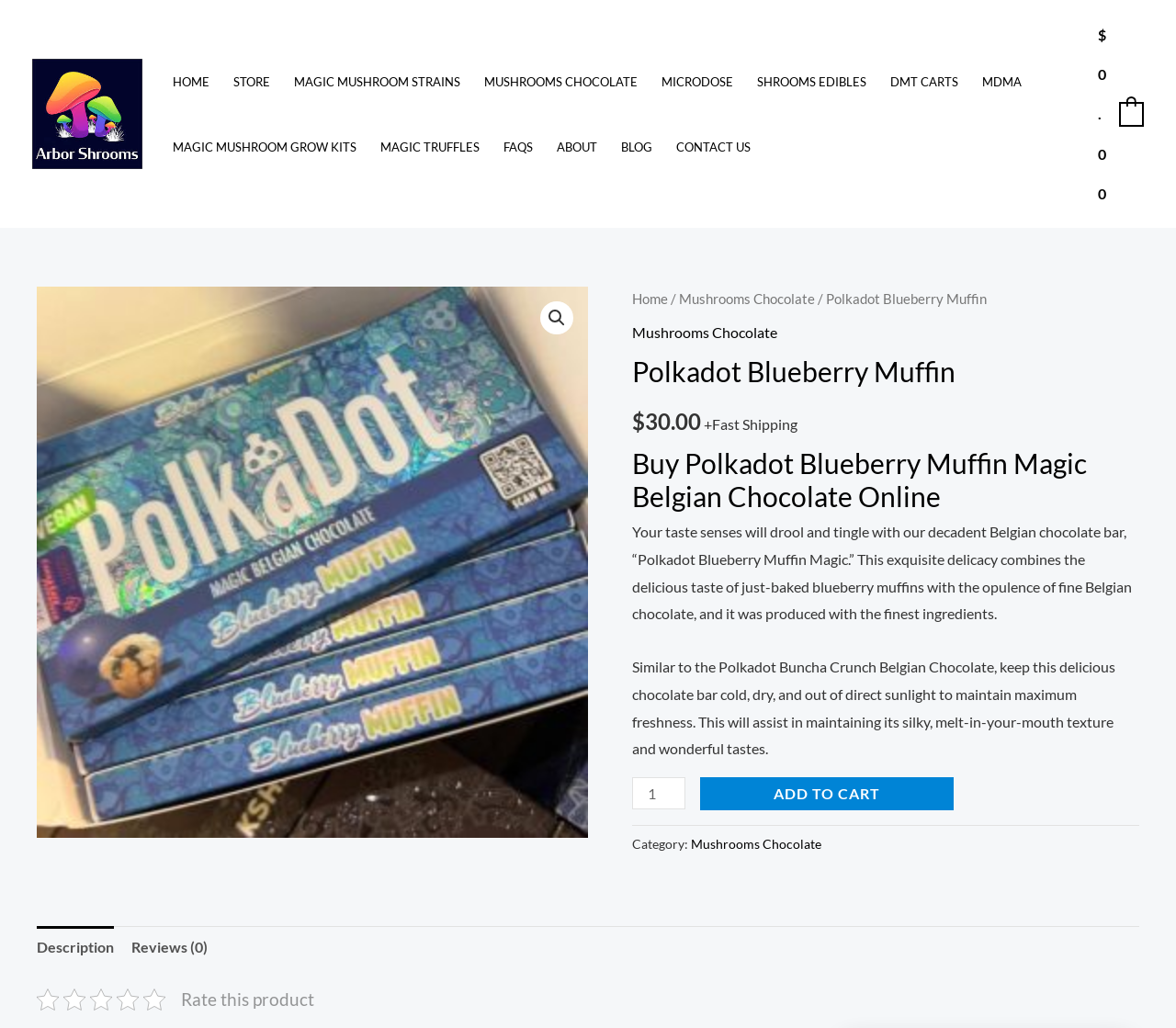Please find the top heading of the webpage and generate its text.

Polkadot Blueberry Muffin